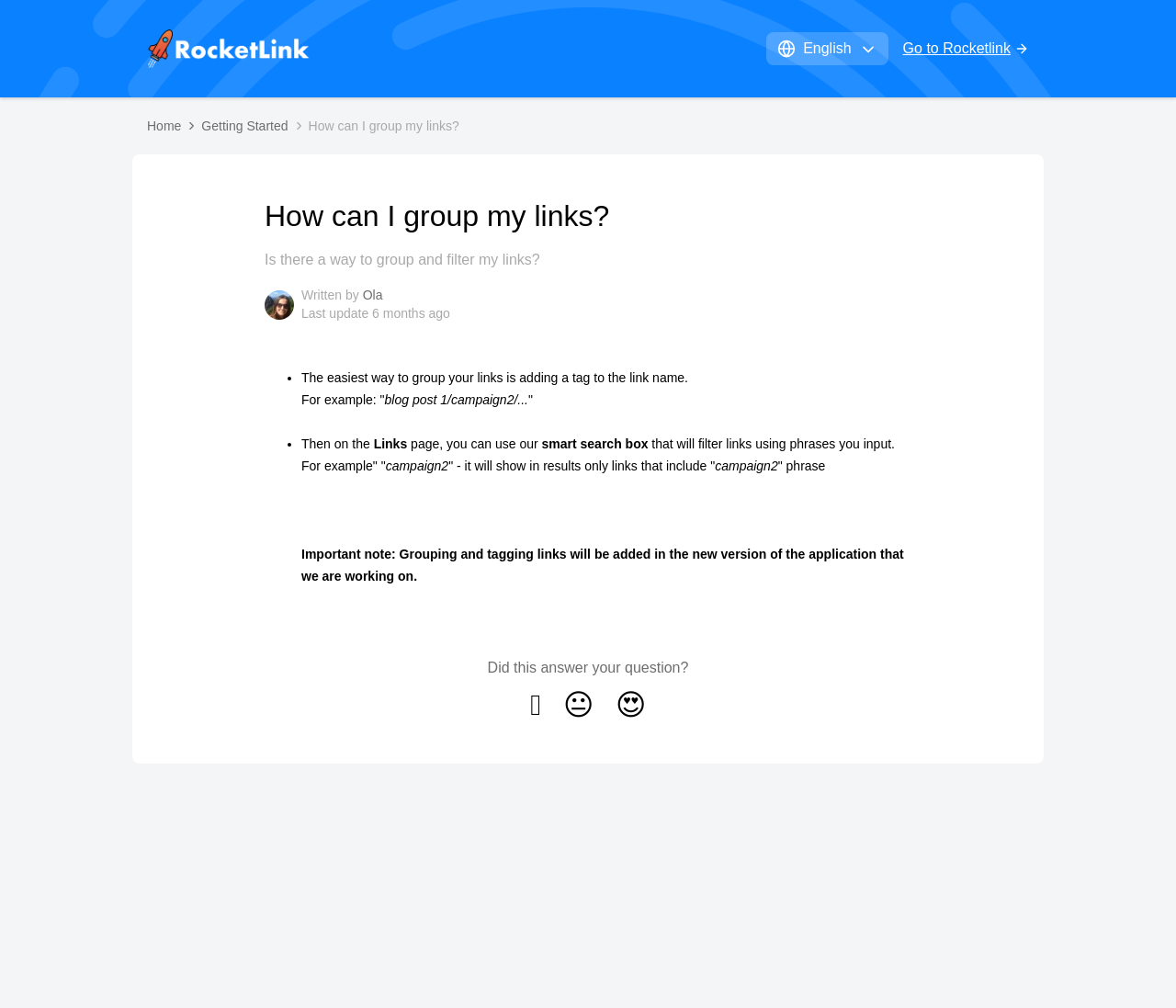Identify the bounding box coordinates for the element you need to click to achieve the following task: "Click the 'Getting Started' link". Provide the bounding box coordinates as four float numbers between 0 and 1, in the form [left, top, right, bottom].

[0.171, 0.118, 0.245, 0.131]